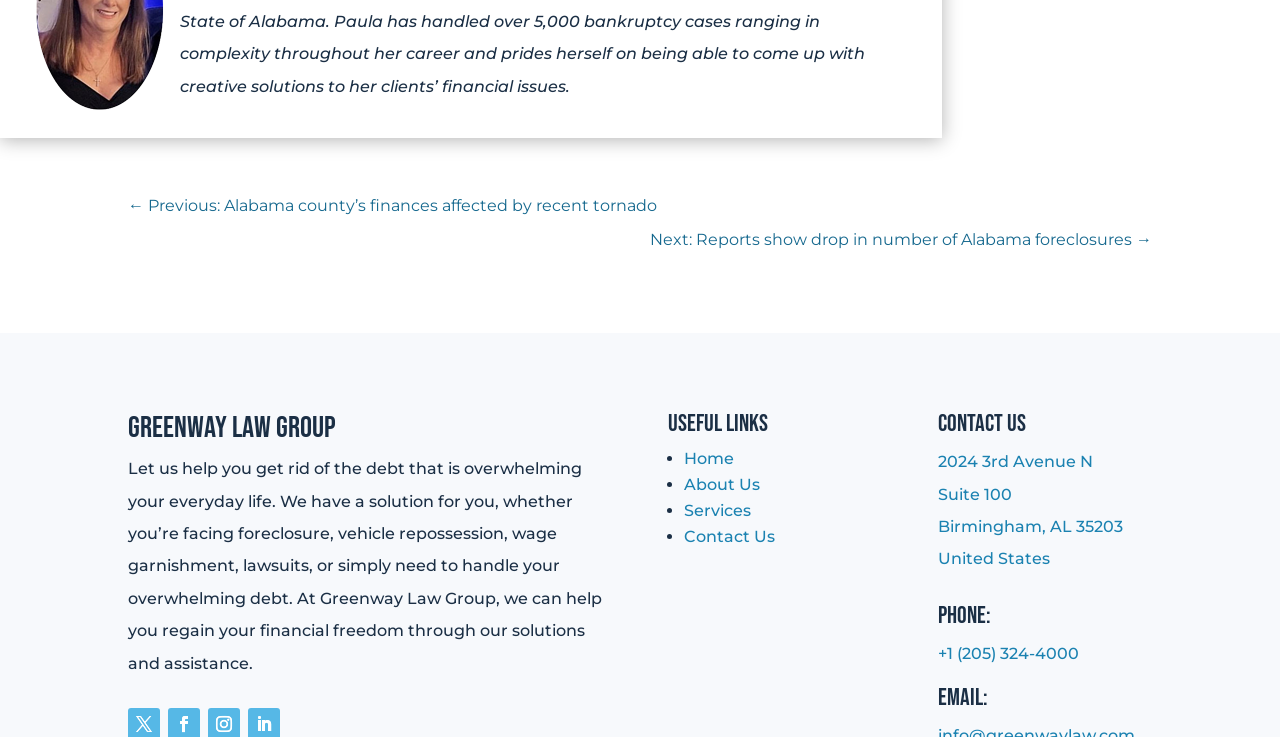Answer the question with a single word or phrase: 
What services does the law group provide?

Debt solutions